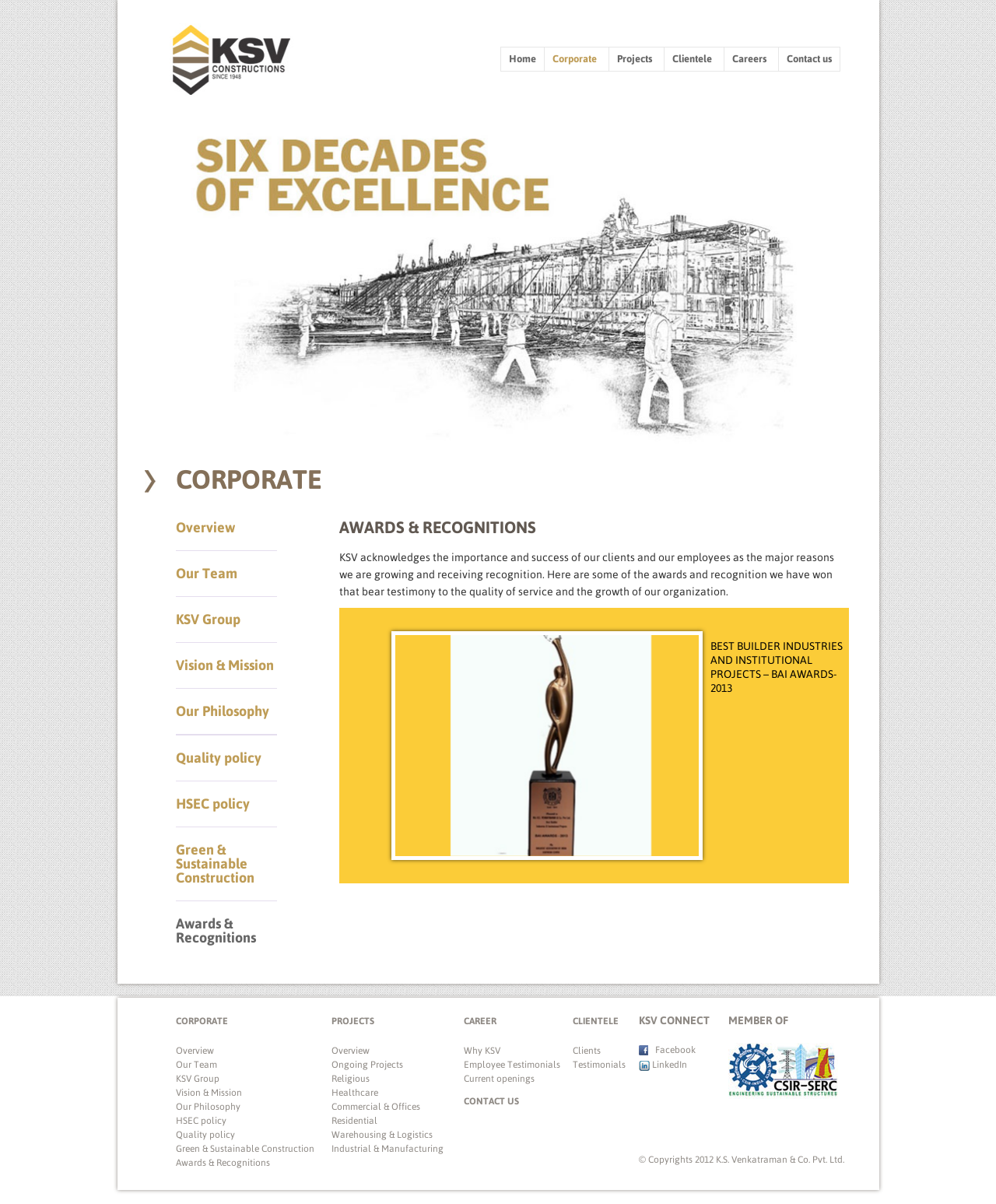Summarize the webpage in an elaborate manner.

The webpage is about KSV Construction, a company that has been in operation since 1948. At the top of the page, there is a logo and a navigation menu with links to different sections of the website, including Home, Corporate, Projects, Clientele, Careers, and Contact us.

Below the navigation menu, there are two main sections. The left section has a heading "CORPORATE" and lists several links related to the company's corporate information, such as Overview, Our Team, Vision & Mission, and Awards & Recognitions. There is also an image next to the heading.

The right section has a heading "AWARDS & RECOGNITIONS" and a paragraph of text that explains the importance of awards and recognition to the company. Below the text, there is a list of awards and recognition the company has received, including "BEST BUILDER INDUSTRIES AND INSTITUTIONAL PROJECTS – BAI AWARDS-2013".

Further down the page, there are three columns of links and headings. The left column has headings and links related to Corporate, Projects, and Careers. The middle column has headings and links related to Projects, Clientele, and Contact us. The right column has headings and links related to Career, Contact us, and KSV Connect, which includes links to the company's social media profiles.

At the bottom of the page, there is a copyright notice and a heading "MEMBER OF" with no additional information.